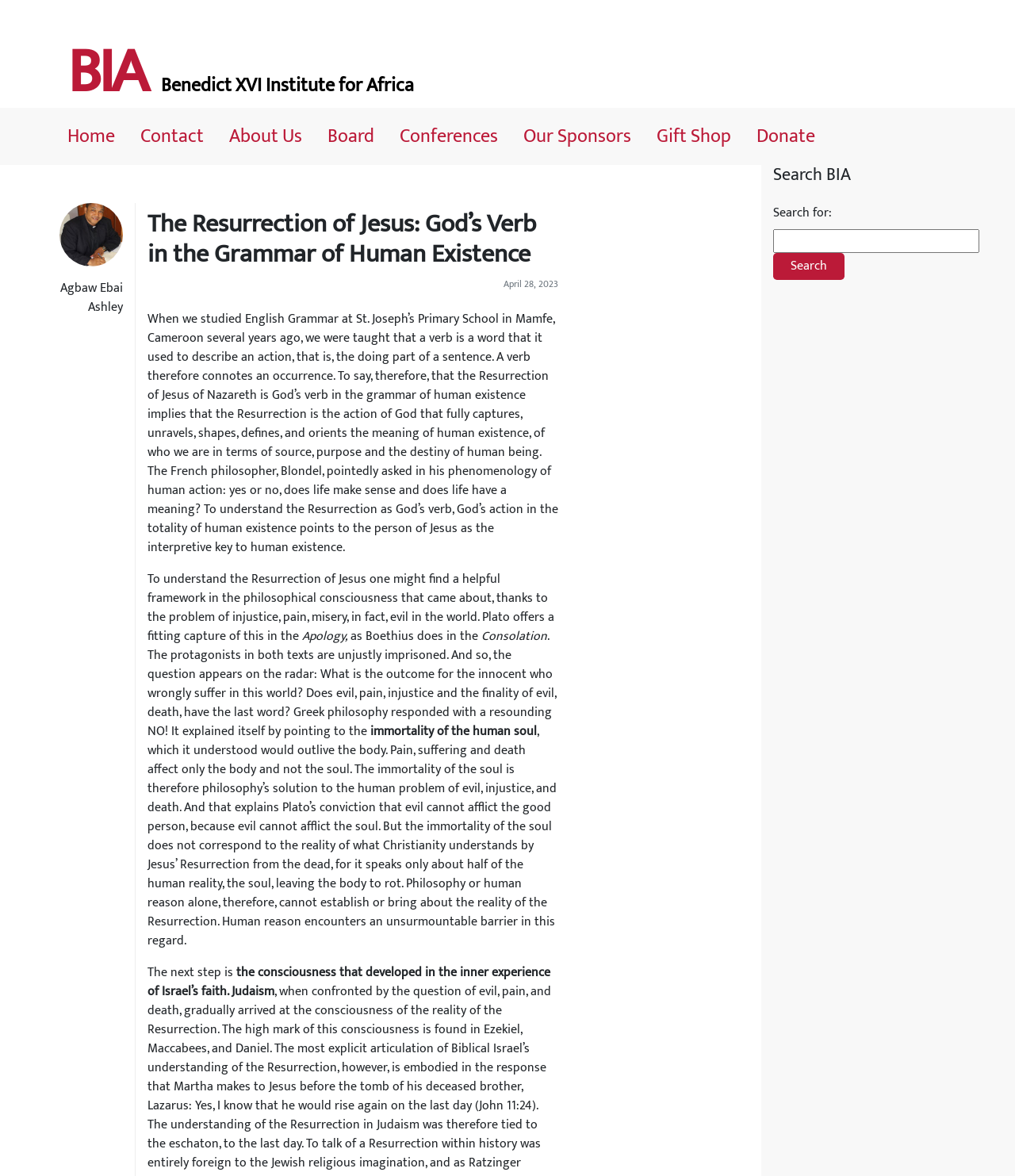What is the topic of the article?
By examining the image, provide a one-word or phrase answer.

The Resurrection of Jesus